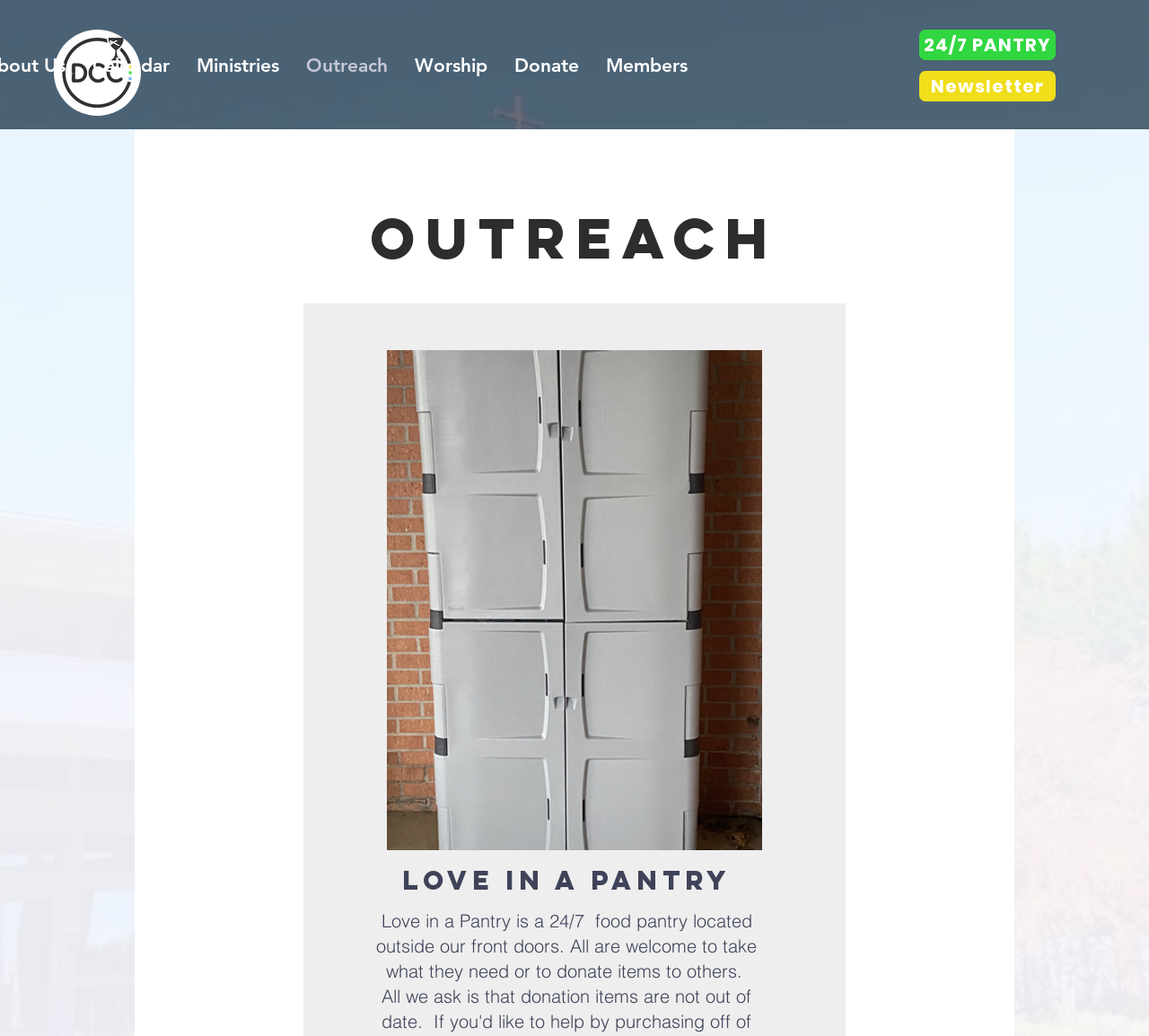Describe all the visual and textual components of the webpage comprehensively.

The webpage is about Outreach at Disciples Christian, featuring a prominent logo image at the top left corner. Below the logo, there is a navigation menu with six links: Calendar, Ministries, Outreach, Worship, Donate, and Members, arranged horizontally from left to right.

On the right side of the page, there are two more links: 24/7 PANTRY and Newsletter, positioned vertically. Below these links, there is a heading that reads "Outreach", taking up a significant portion of the page.

The main content of the page is focused on "Love in a Pantry", which is a 24/7 food pantry located outside the church's front doors. There is a large image related to Love in a Pantry, accompanied by a brief description that explains its purpose: providing food to those in need and accepting donations. The description is positioned below the image, taking up a significant portion of the page.